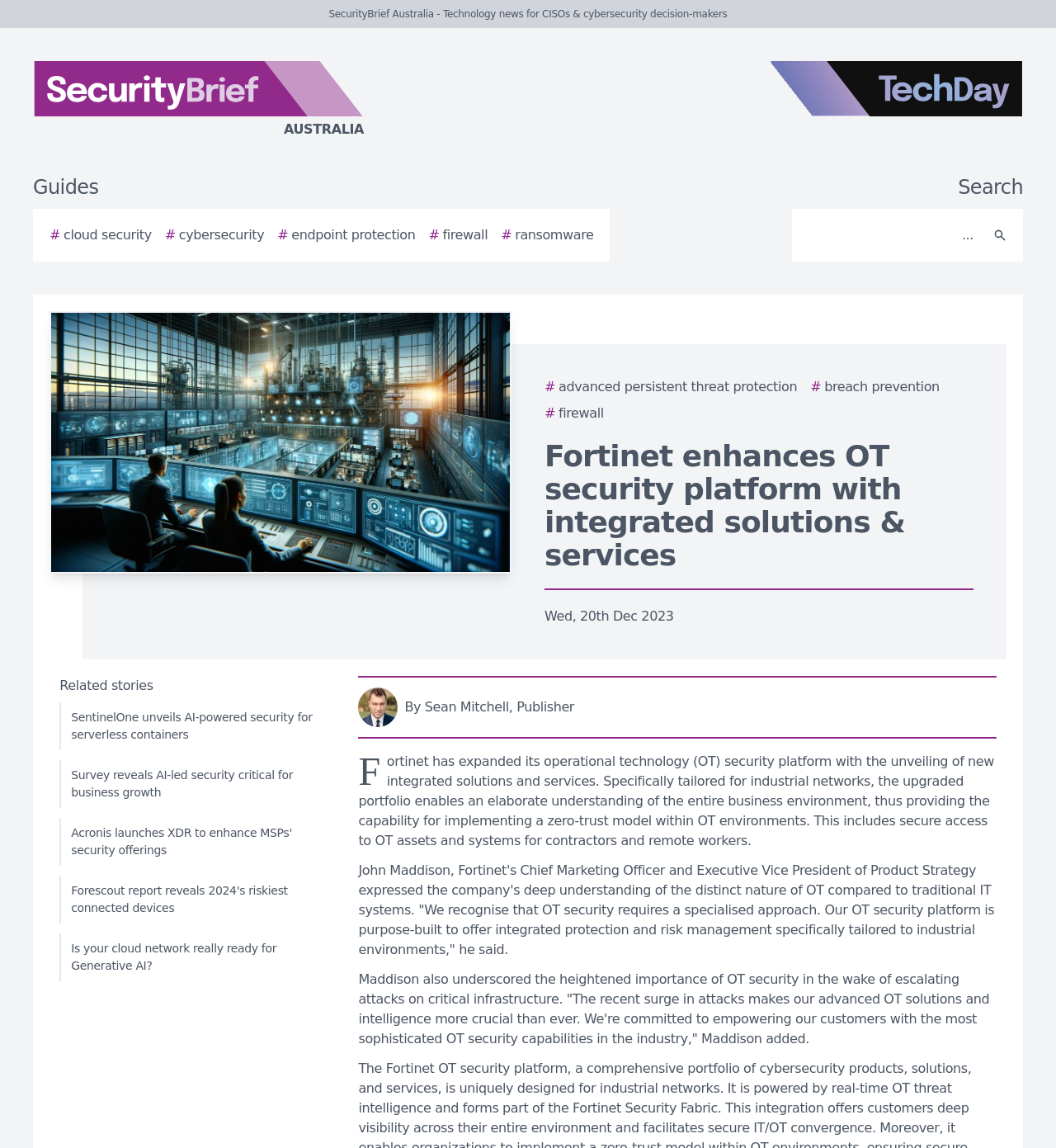Determine the bounding box coordinates of the clickable region to execute the instruction: "Learn about breach prevention". The coordinates should be four float numbers between 0 and 1, denoted as [left, top, right, bottom].

[0.767, 0.329, 0.89, 0.346]